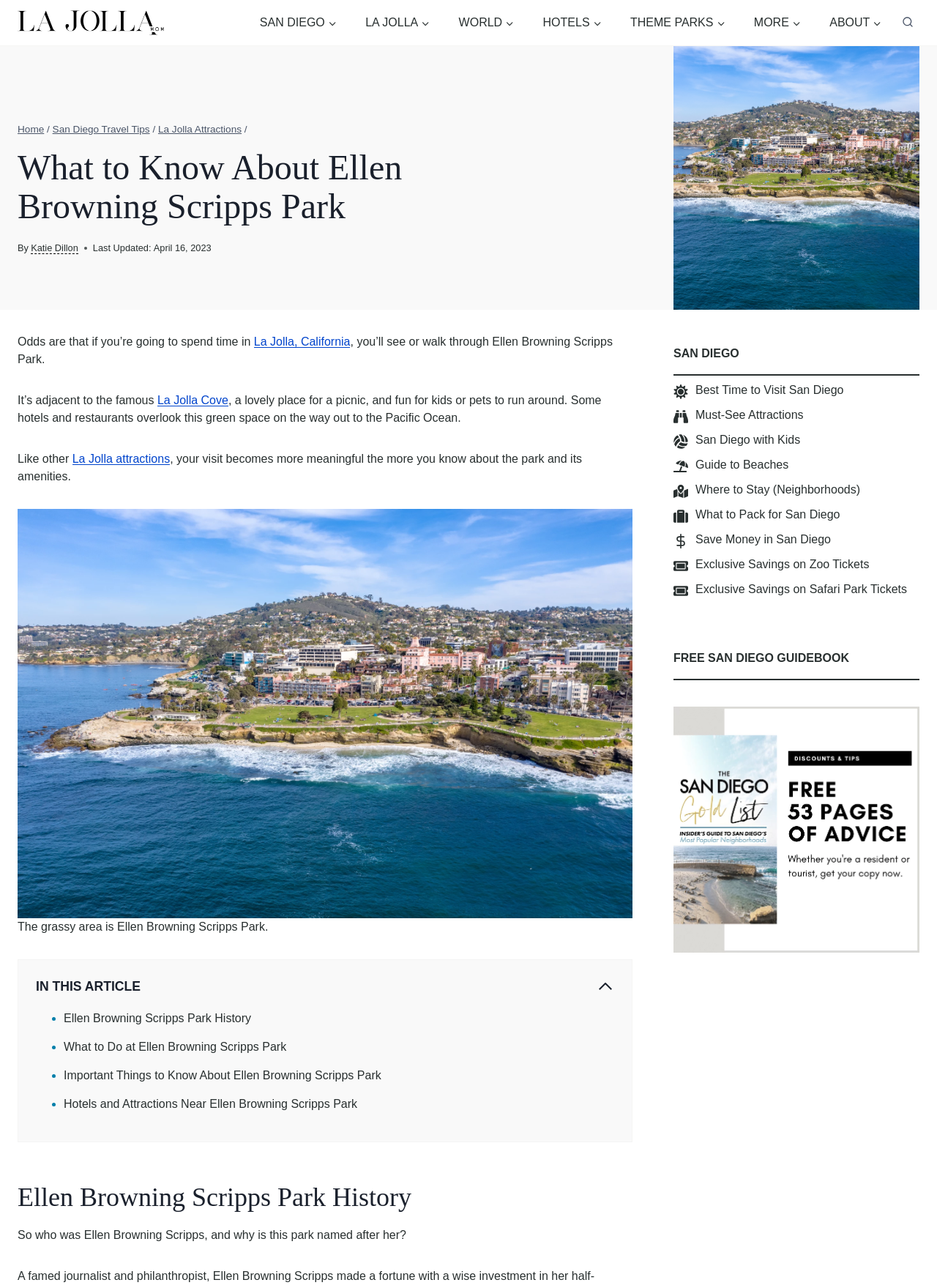Identify the bounding box coordinates for the element you need to click to achieve the following task: "View the search form". The coordinates must be four float values ranging from 0 to 1, formatted as [left, top, right, bottom].

[0.956, 0.008, 0.981, 0.027]